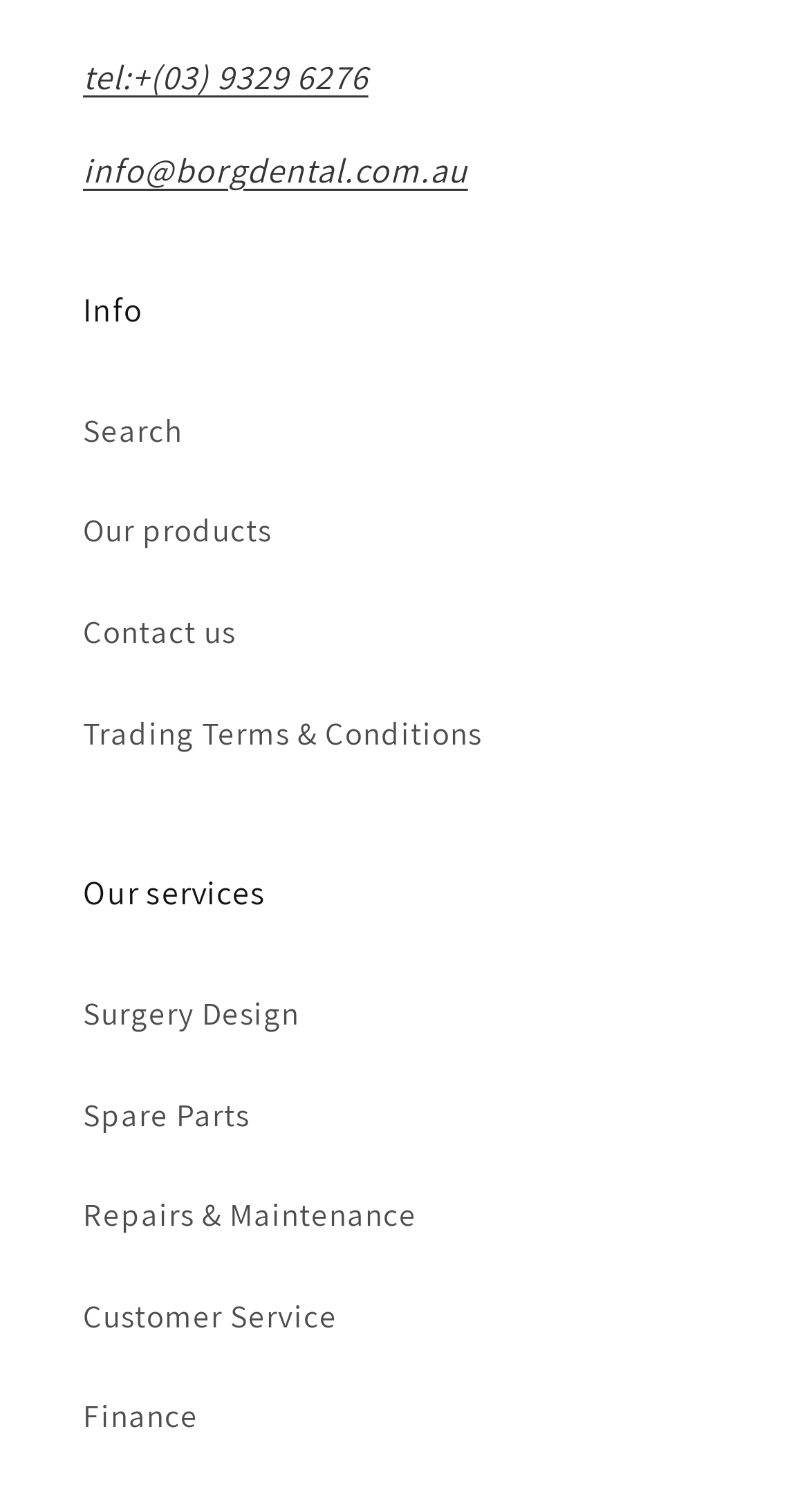Please locate the bounding box coordinates of the region I need to click to follow this instruction: "View our products".

[0.103, 0.317, 0.897, 0.384]